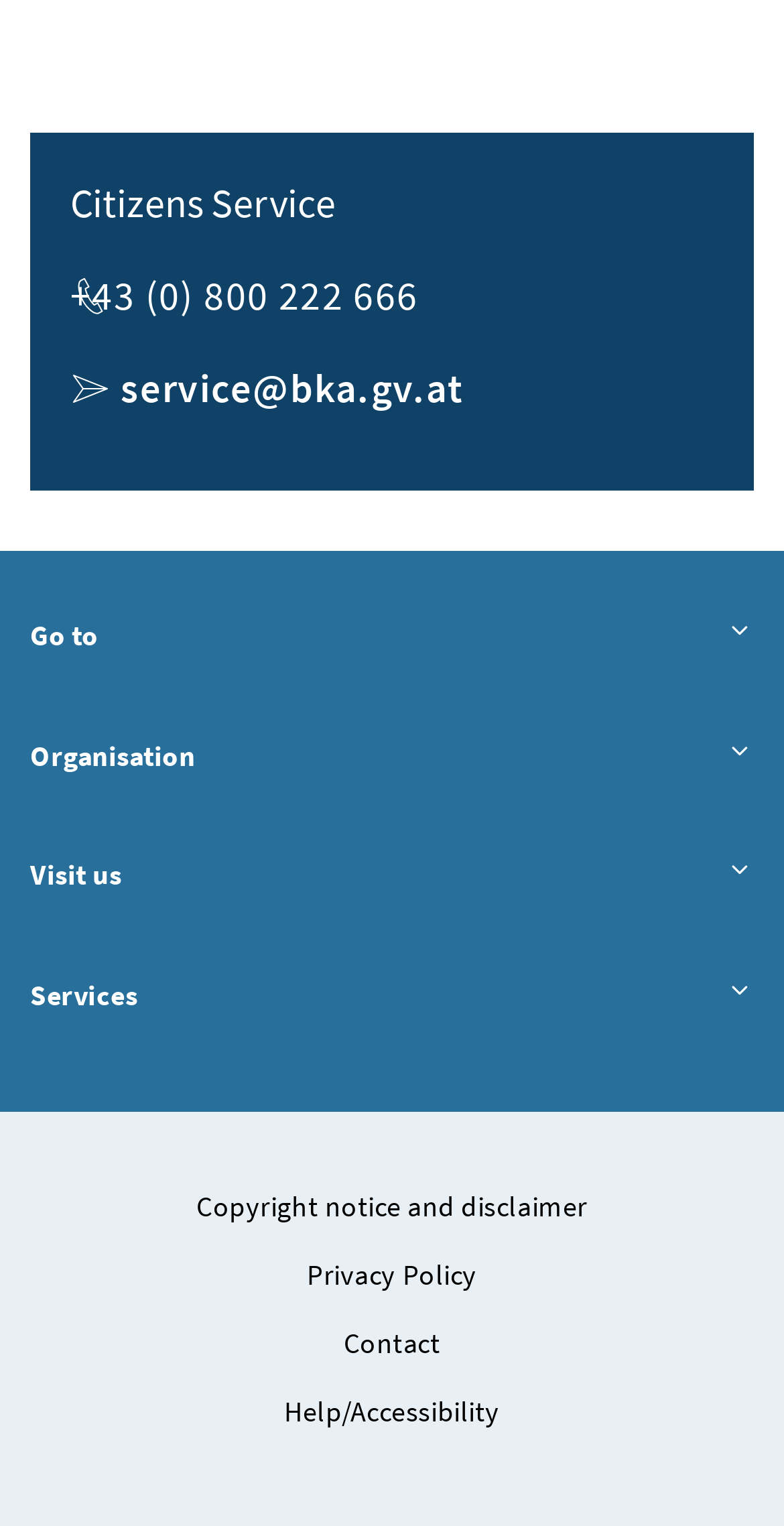Identify the bounding box coordinates of the clickable region required to complete the instruction: "Read the 'Copyright notice and disclaimer'". The coordinates should be given as four float numbers within the range of 0 and 1, i.e., [left, top, right, bottom].

[0.251, 0.778, 0.749, 0.802]